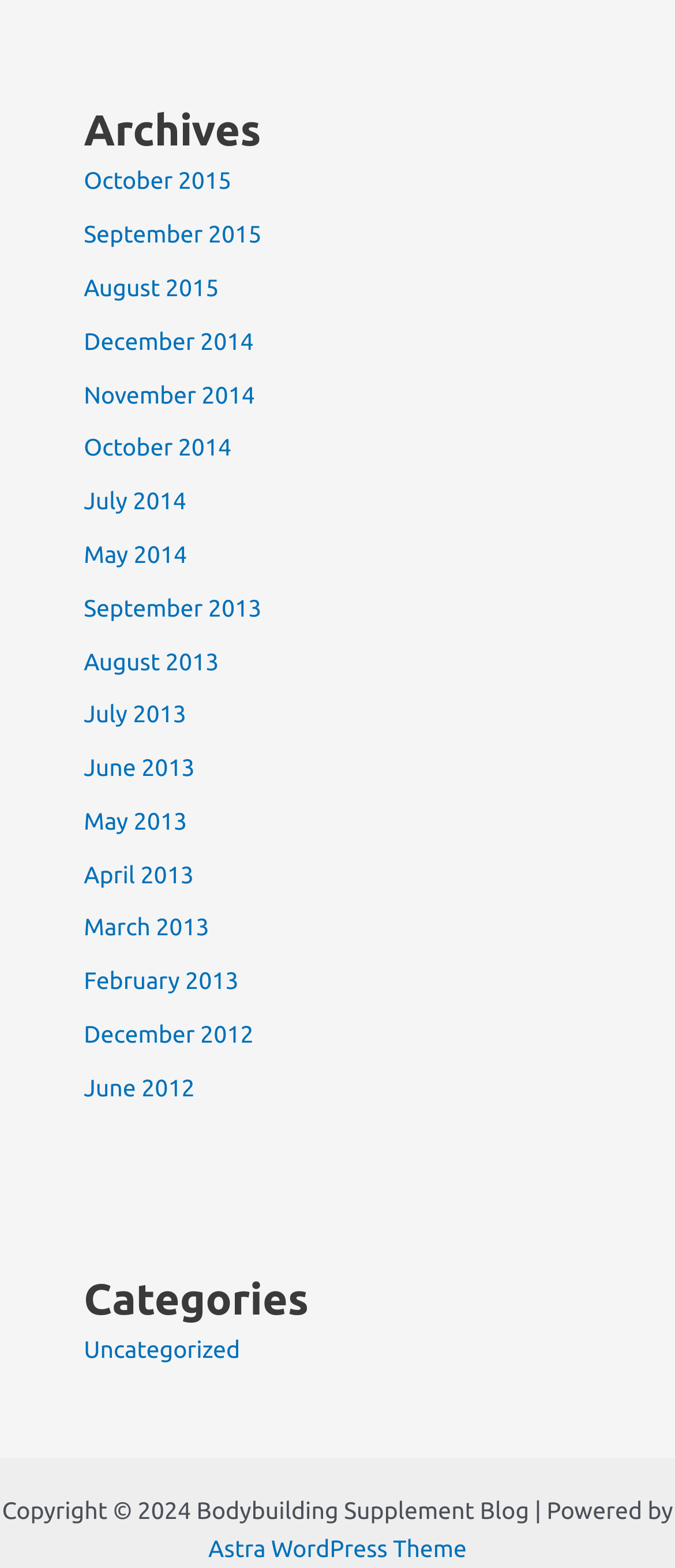Locate the UI element described by September 2013 in the provided webpage screenshot. Return the bounding box coordinates in the format (top-left x, top-left y, bottom-right x, bottom-right y), ensuring all values are between 0 and 1.

[0.124, 0.379, 0.388, 0.396]